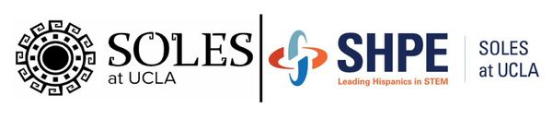What is the phrase displayed beneath the SHPE logo?
Refer to the image and provide a thorough answer to the question.

The caption states that the phrase 'Leading Hispanics in STEM' is prominently displayed beneath the SHPE logo, highlighting the organization's commitment to fostering opportunities for Hispanic students in science, technology, engineering, and mathematics fields.